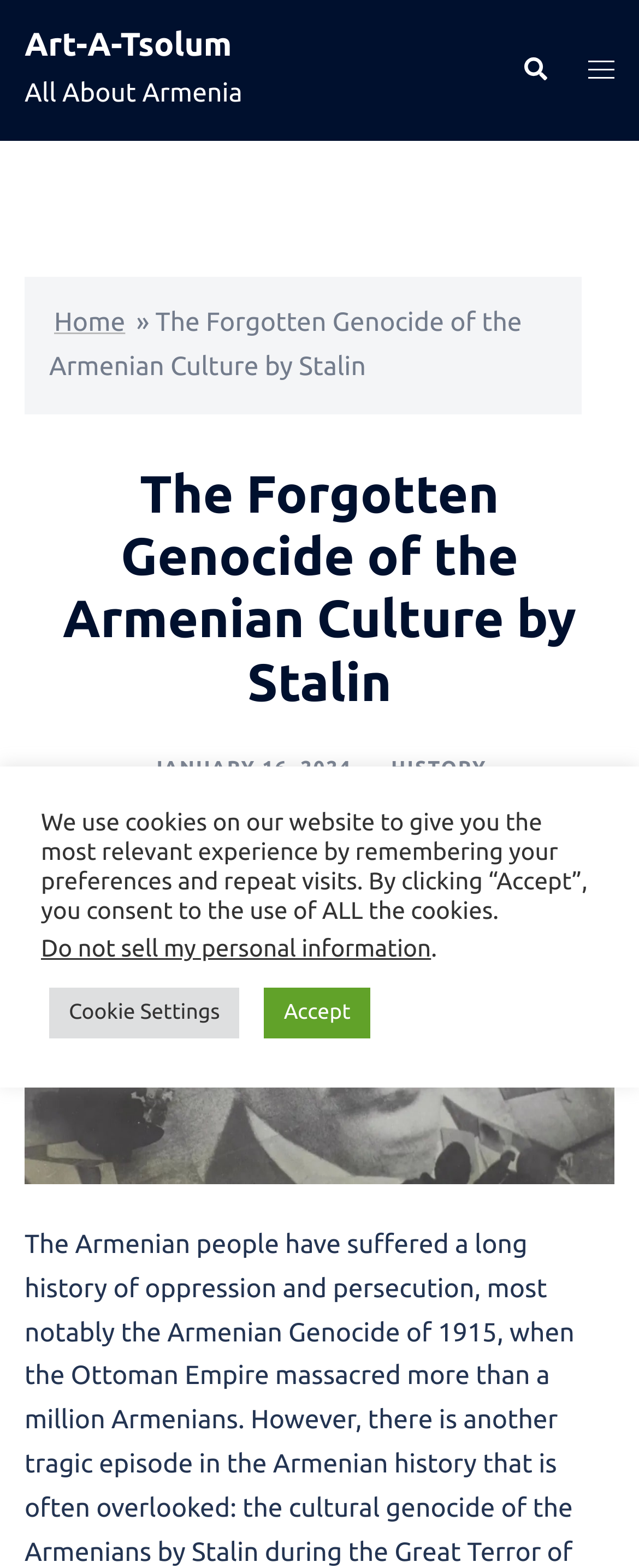Identify and extract the main heading from the webpage.

The Forgotten Genocide of the Armenian Culture by Stalin